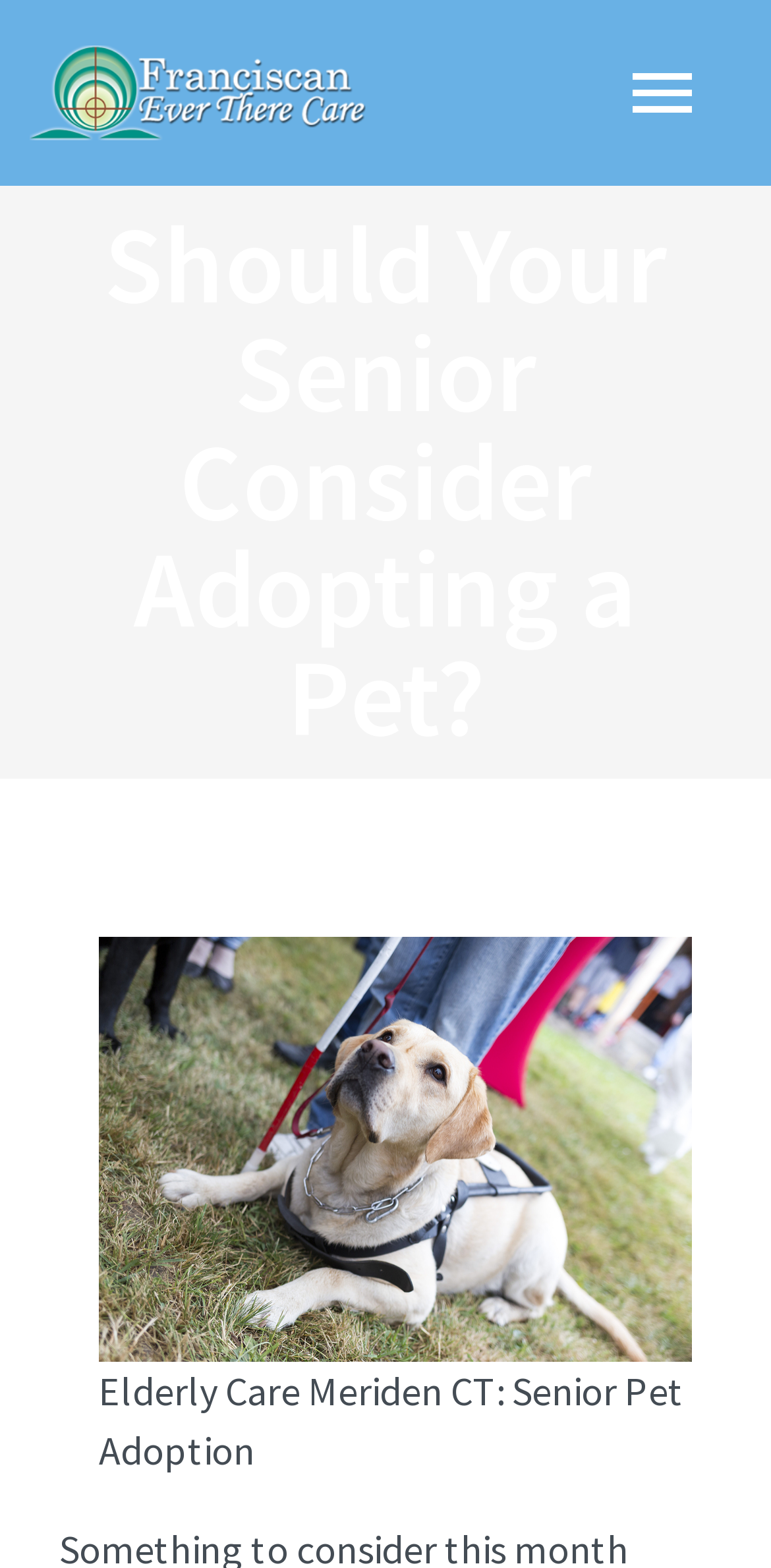Locate and extract the headline of this webpage.

Should Your Senior Consider Adopting a Pet?